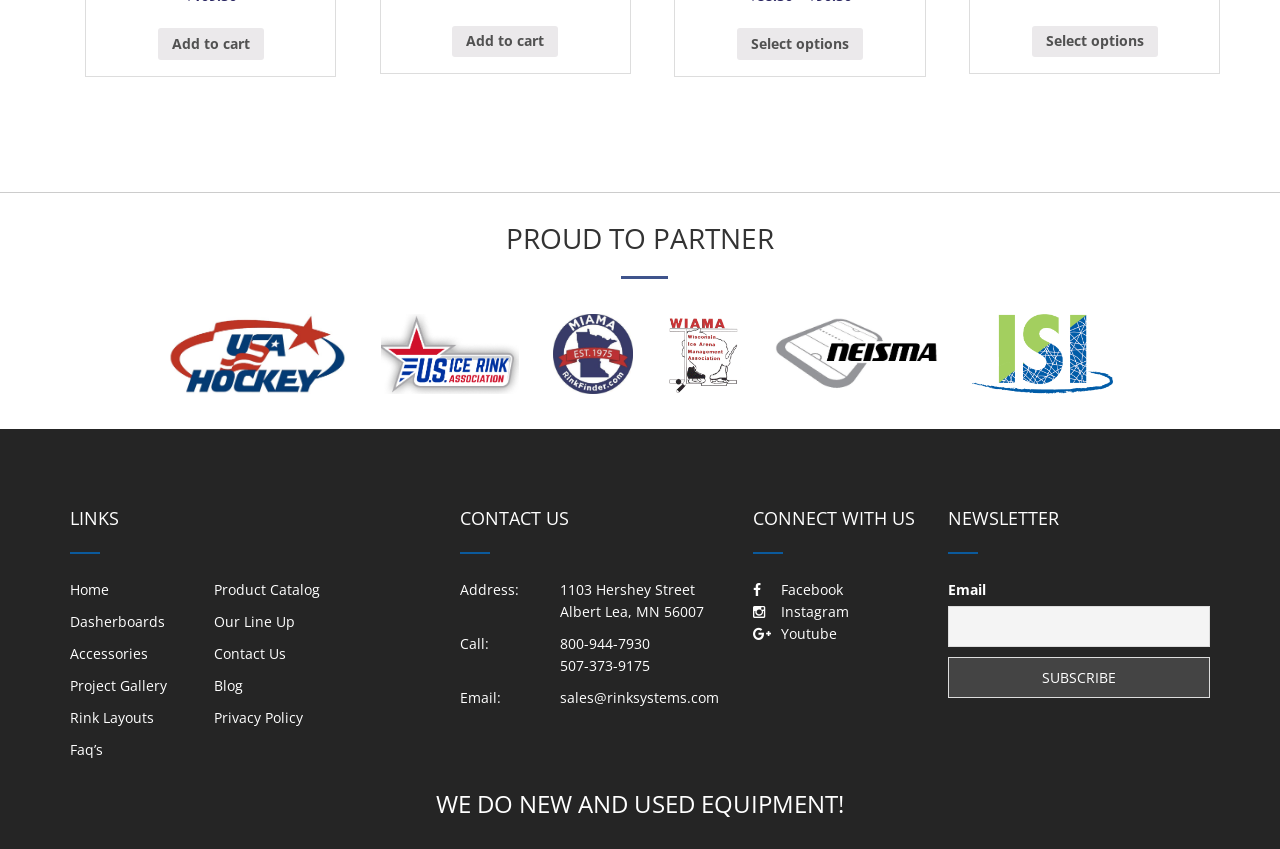What type of products does the company offer?
Refer to the image and provide a detailed answer to the question.

I inferred the type of products offered by the company by looking at the links in the 'LINKS' section, such as 'Dasherboards' and 'Rink Layouts', which suggest that the company is related to hockey. Additionally, the 'WE DO NEW AND USED EQUIPMENT!' heading implies that the company sells hockey equipment.